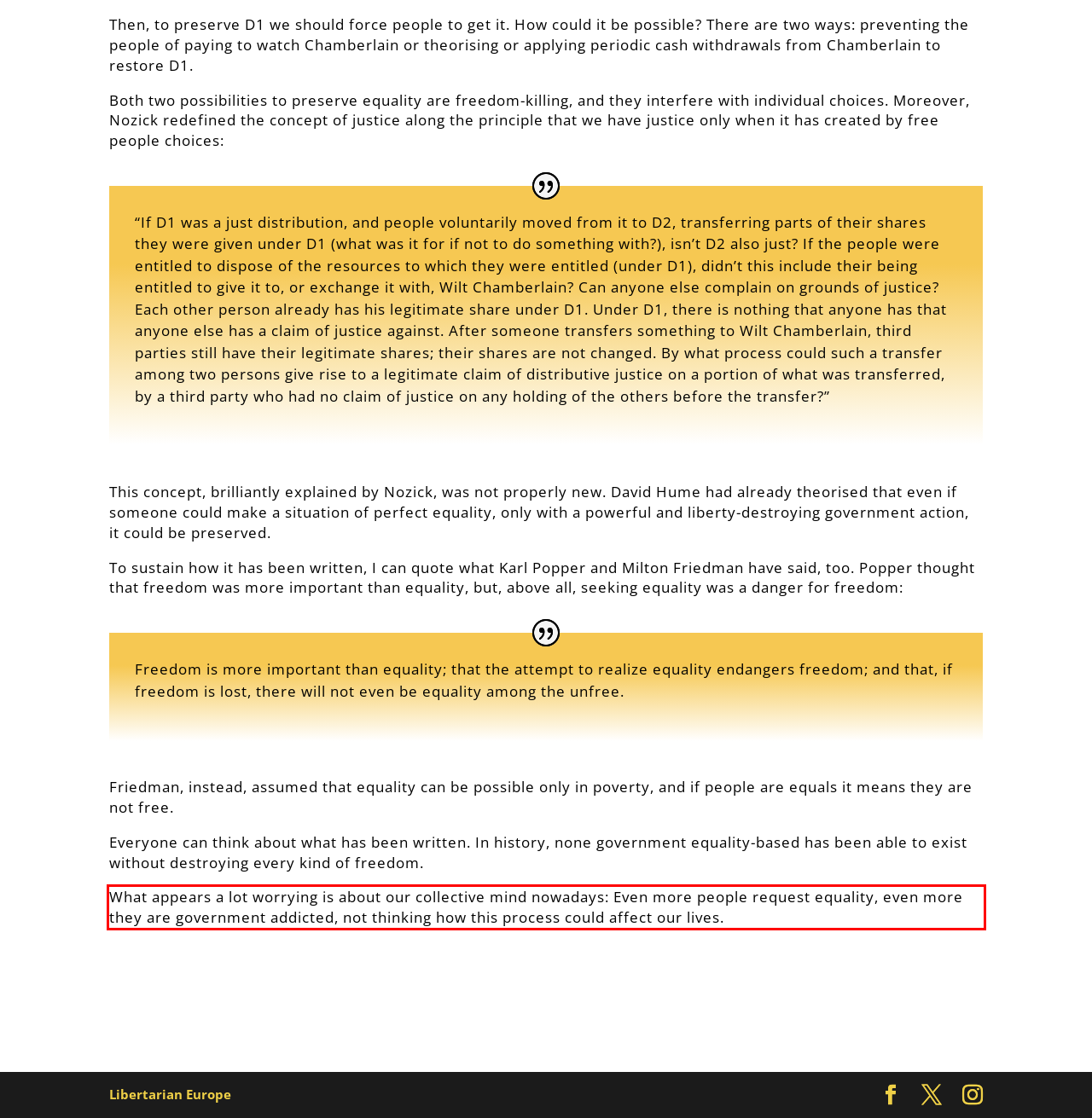The screenshot you have been given contains a UI element surrounded by a red rectangle. Use OCR to read and extract the text inside this red rectangle.

What appears a lot worrying is about our collective mind nowadays: Even more people request equality, even more they are government addicted, not thinking how this process could affect our lives.